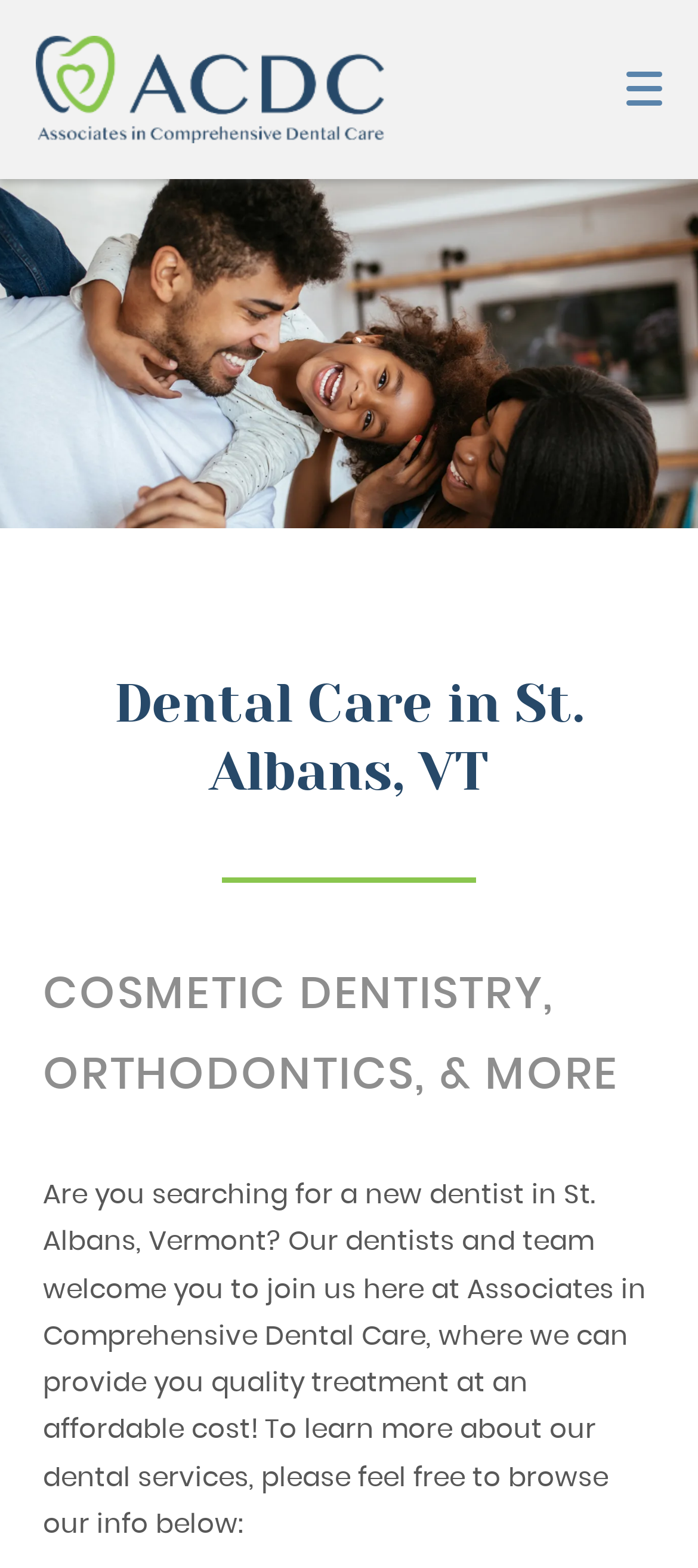Pinpoint the bounding box coordinates of the clickable area necessary to execute the following instruction: "Toggle mobile menu". The coordinates should be given as four float numbers between 0 and 1, namely [left, top, right, bottom].

[0.846, 0.023, 1.0, 0.091]